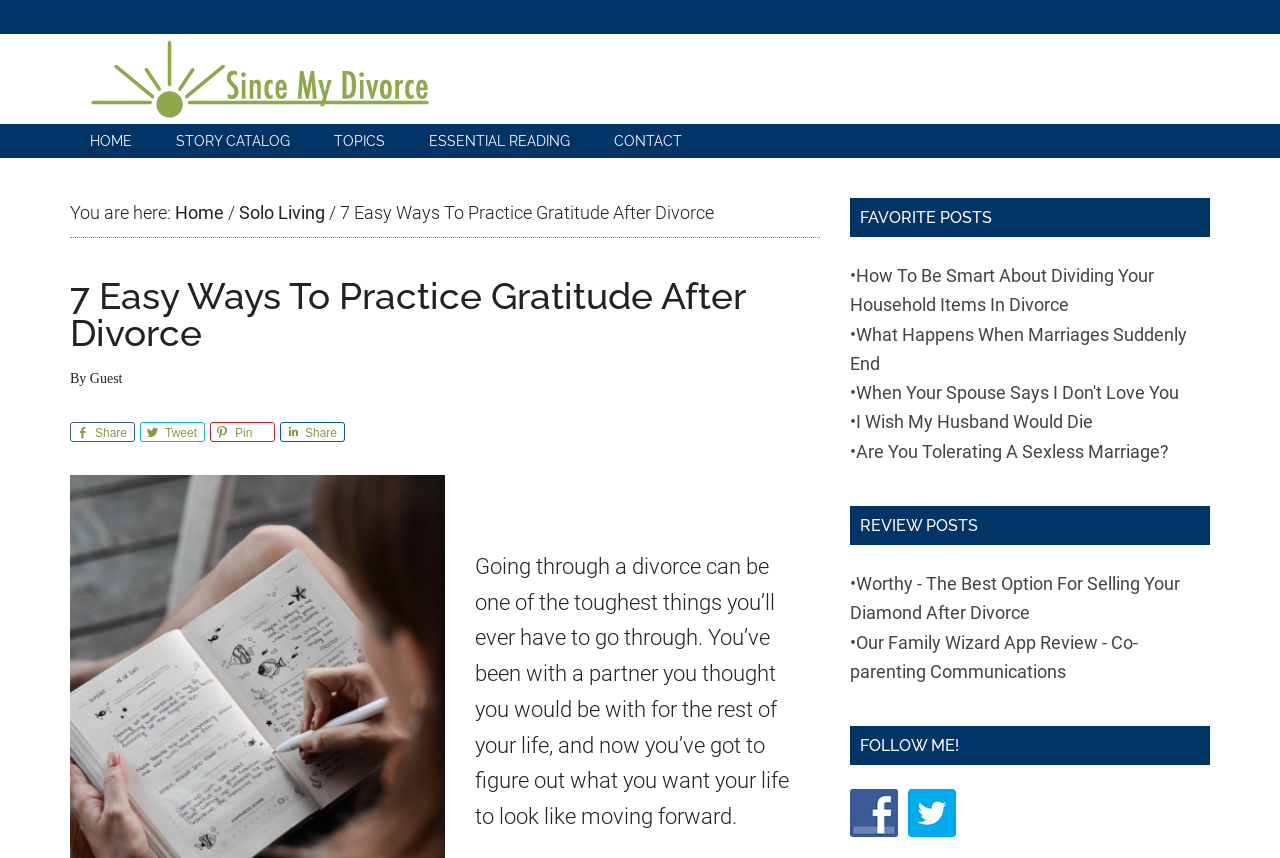How can users follow the website's author?
Look at the image and respond with a one-word or short-phrase answer.

On Facebook and Twitter